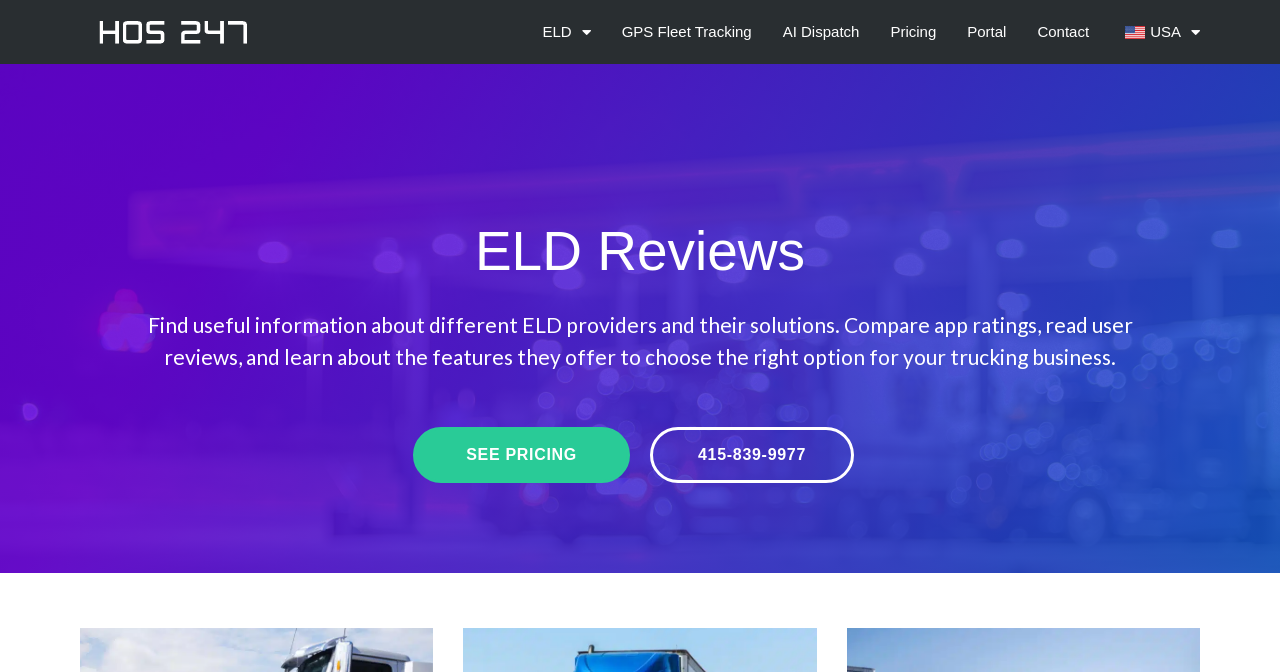What is the main topic of this webpage?
Use the screenshot to answer the question with a single word or phrase.

ELD providers